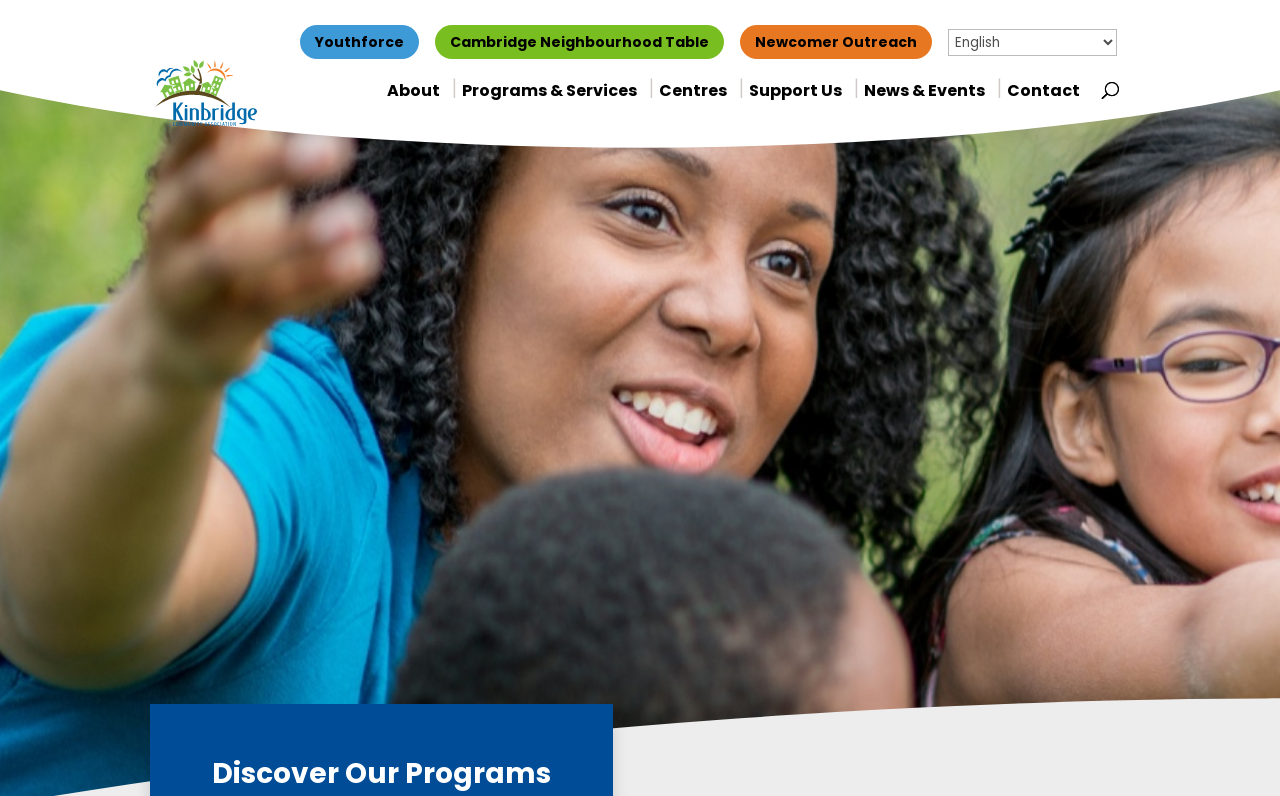Can you find the bounding box coordinates for the element that needs to be clicked to execute this instruction: "Search for something"? The coordinates should be given as four float numbers between 0 and 1, i.e., [left, top, right, bottom].

[0.117, 0.074, 0.883, 0.075]